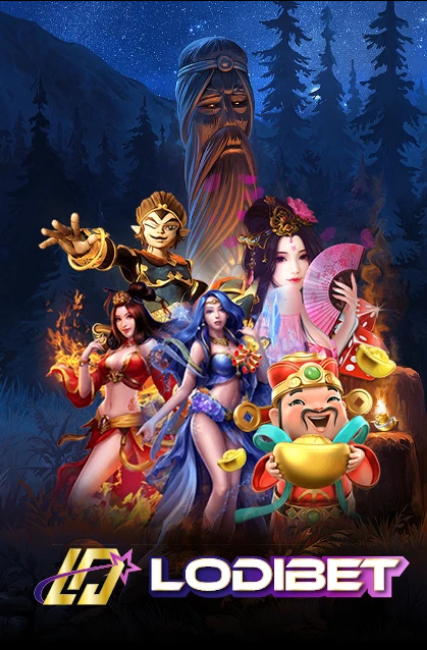What is the logo featured at the bottom right corner?
Based on the image, provide a one-word or brief-phrase response.

Lodibet